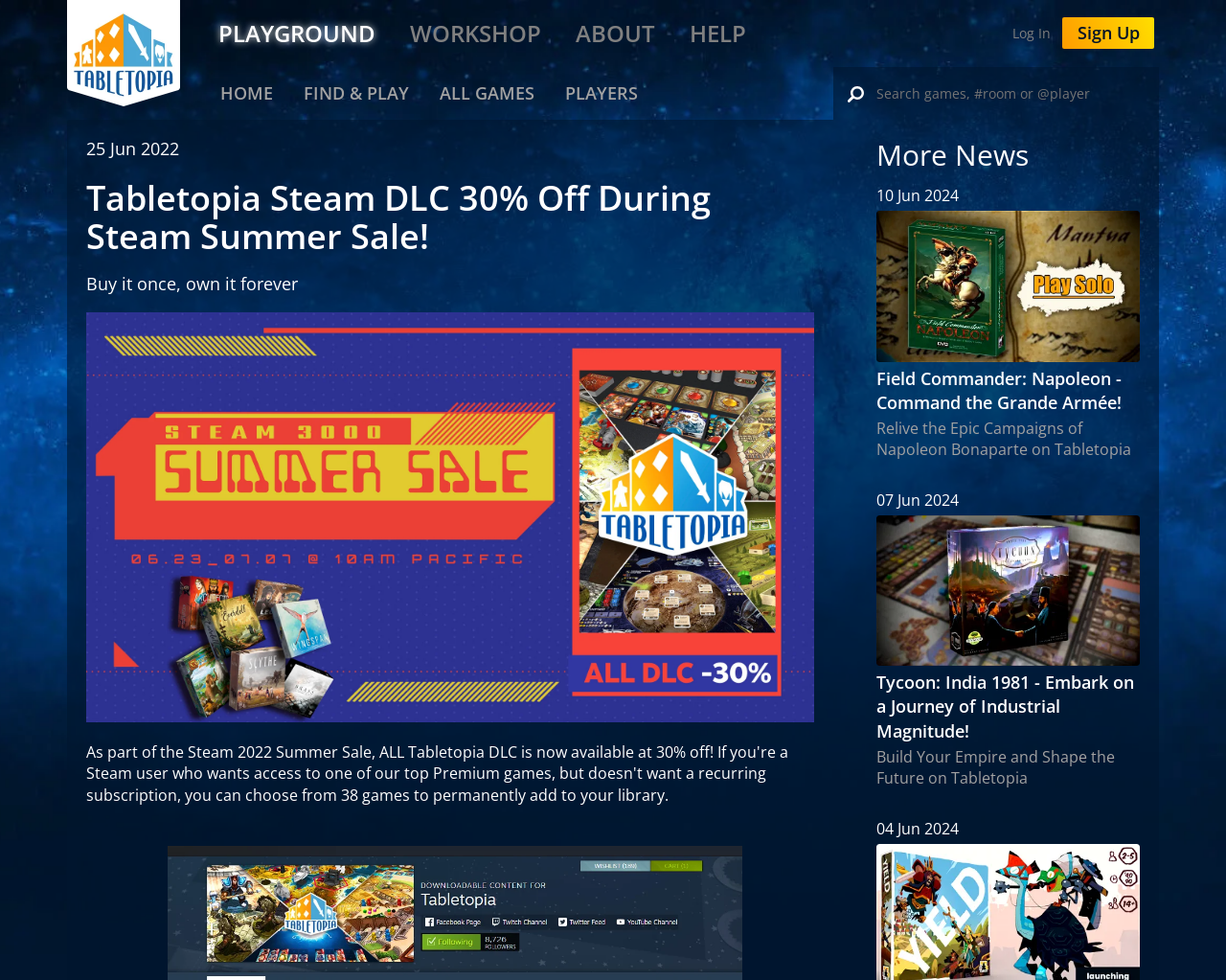Look at the image and write a detailed answer to the question: 
What is the navigation menu located at the top of the webpage?

The navigation menu at the top of the webpage consists of four links: 'PLAYGROUND', 'WORKSHOP', 'ABOUT', and 'HELP', which can be used to navigate to different sections of the website.